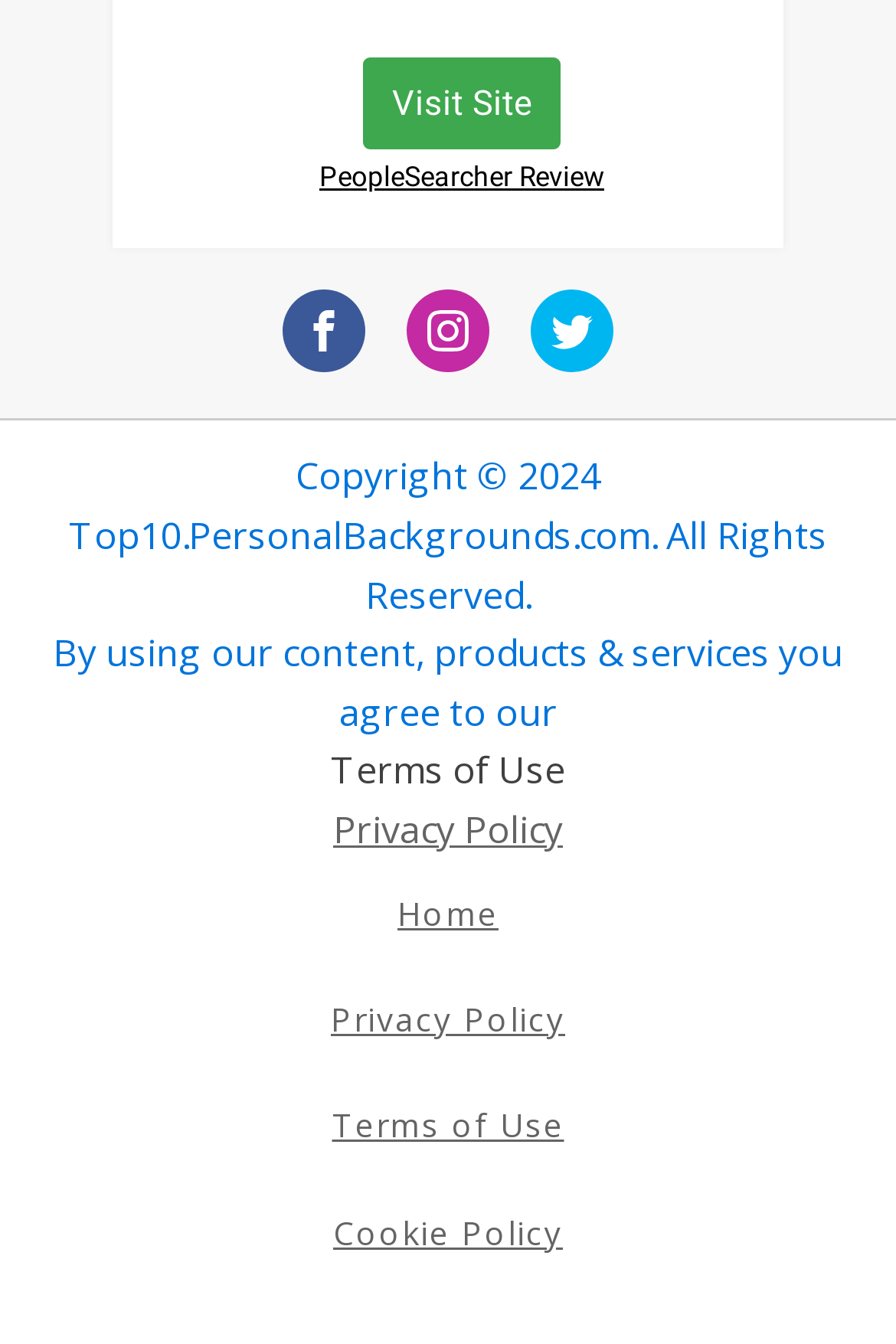Please give a short response to the question using one word or a phrase:
What is the copyright year mentioned?

2024